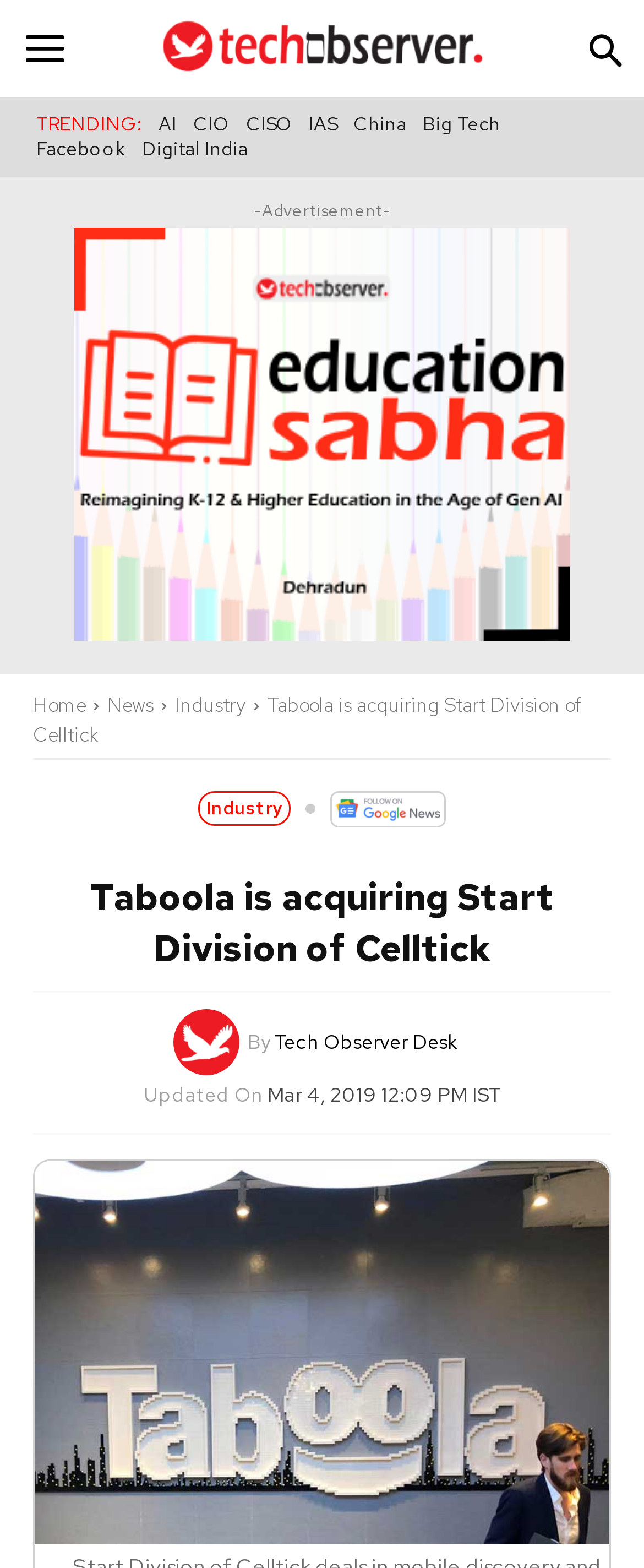Please specify the bounding box coordinates of the region to click in order to perform the following instruction: "Follow tech observer on google news".

[0.521, 0.508, 0.685, 0.524]